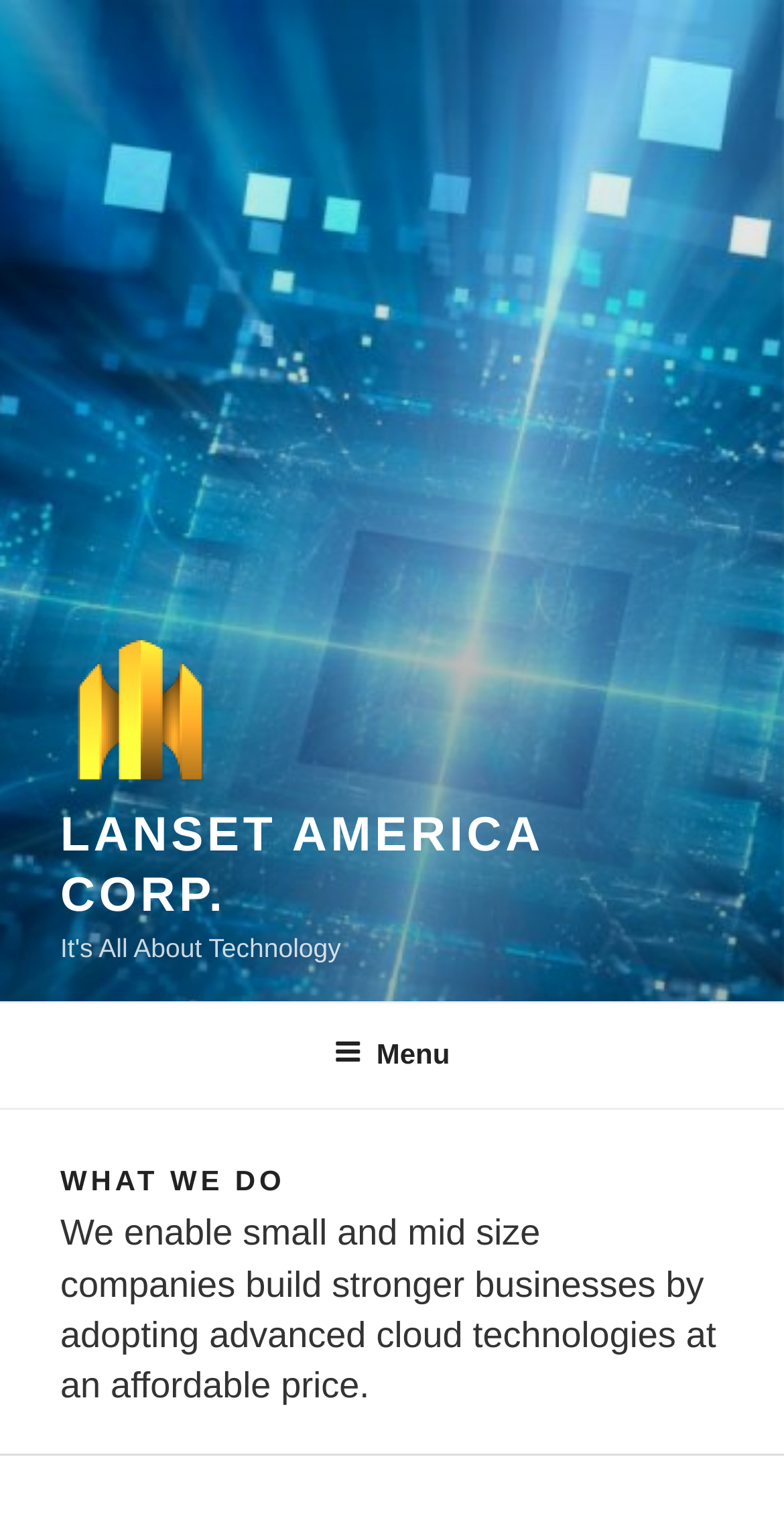Locate the primary heading on the webpage and return its text.

LANSET AMERICA CORP.